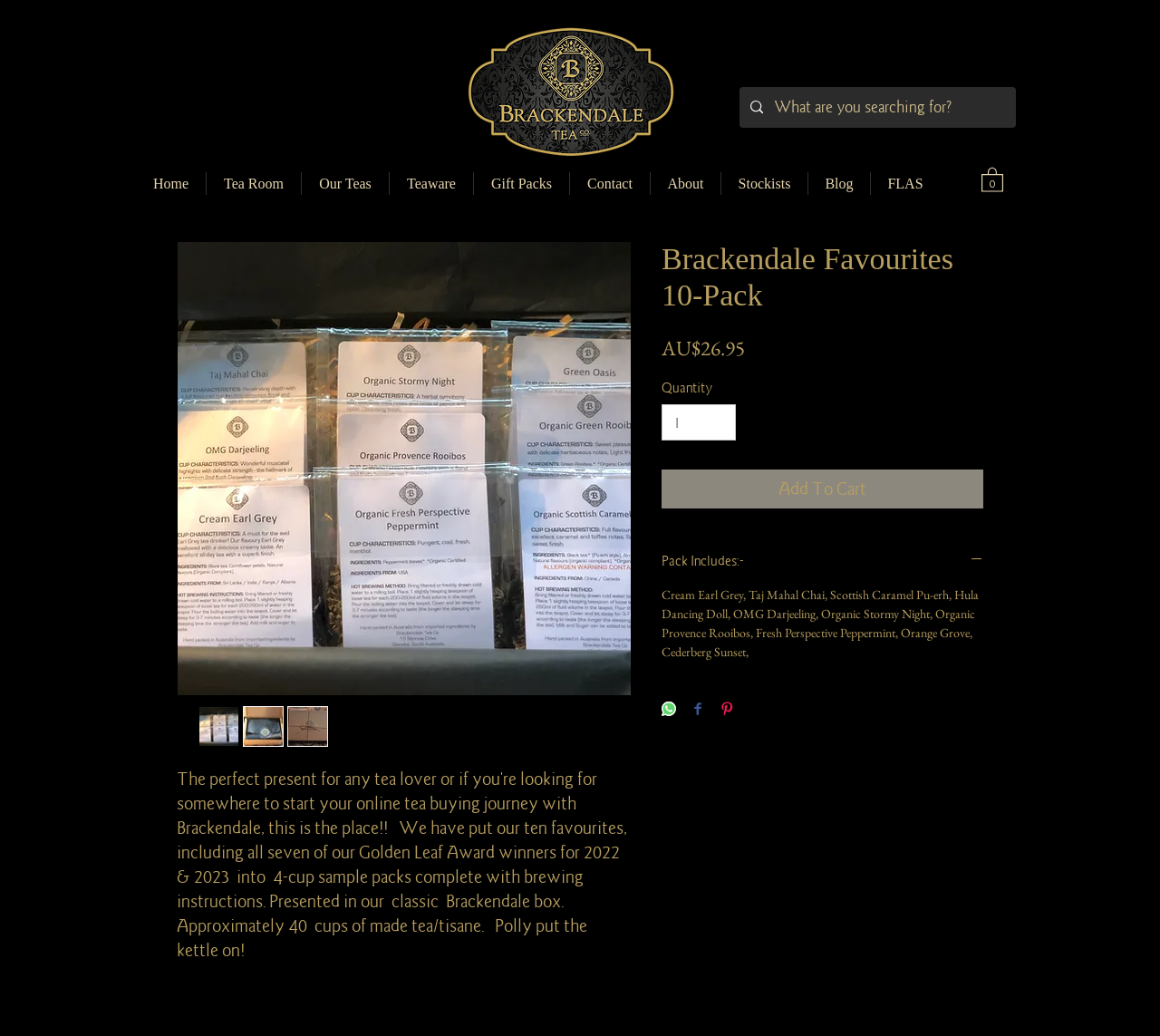Find the bounding box coordinates of the UI element according to this description: "Sussex Area Seniors Centre".

None